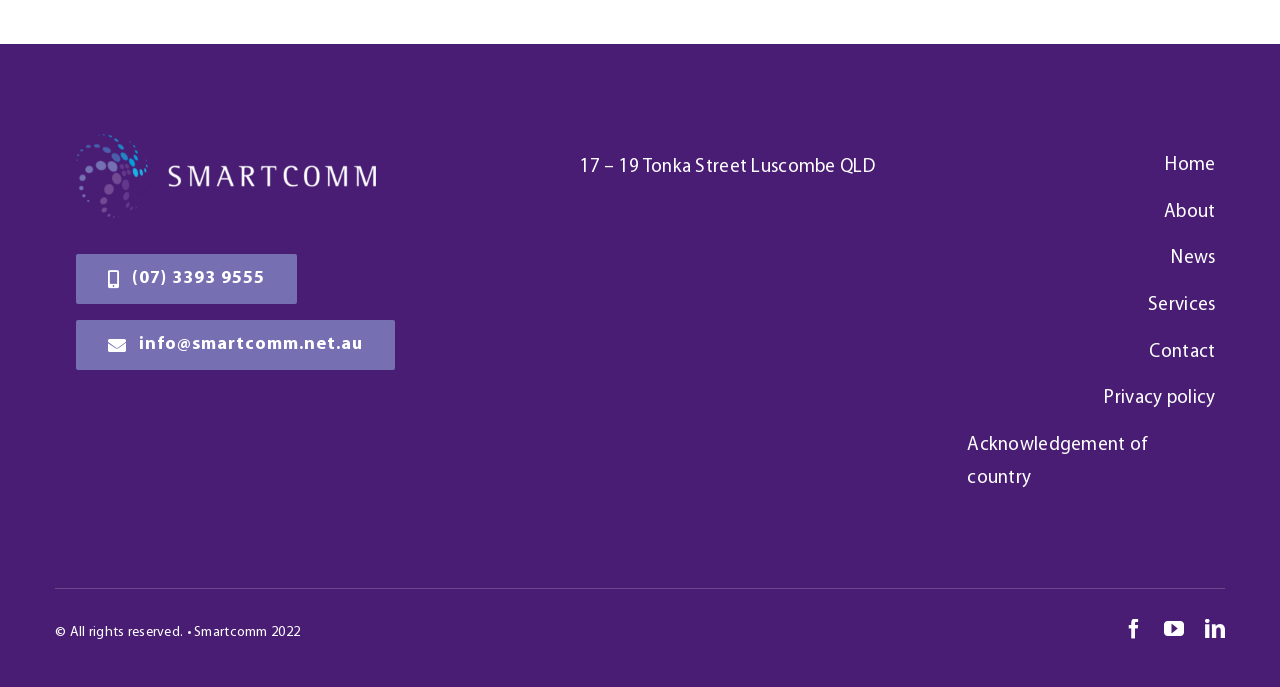Bounding box coordinates are specified in the format (top-left x, top-left y, bottom-right x, bottom-right y). All values are floating point numbers bounded between 0 and 1. Please provide the bounding box coordinate of the region this sentence describes: (07) 3393 9555

[0.059, 0.37, 0.232, 0.442]